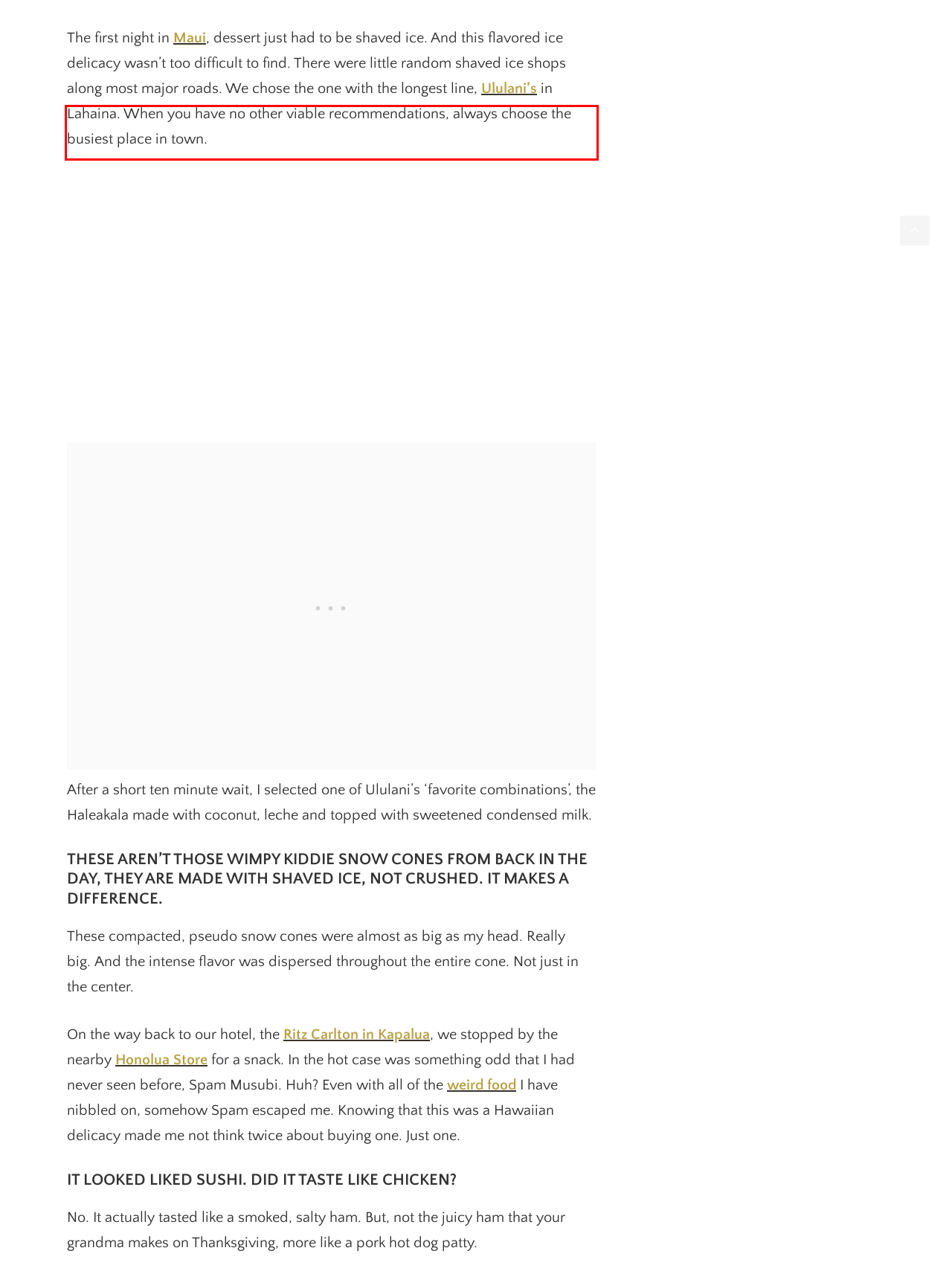Analyze the screenshot of the webpage and extract the text from the UI element that is inside the red bounding box.

After a short ten minute wait, I selected one of Ululani’s ‘favorite combinations’, the Haleakala made with coconut, leche and topped with sweetened condensed milk.